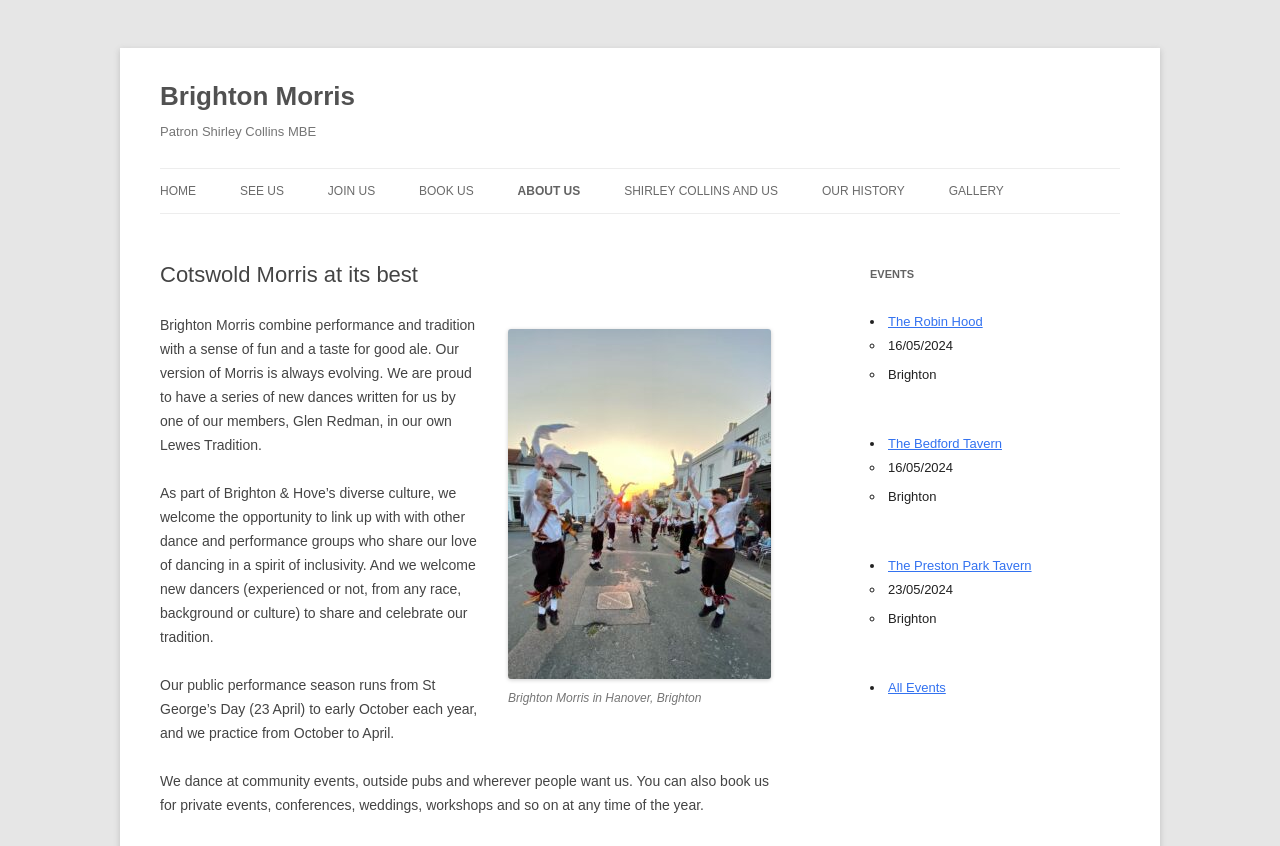Locate the bounding box coordinates of the element you need to click to accomplish the task described by this instruction: "Check EVENTS".

[0.68, 0.31, 0.875, 0.338]